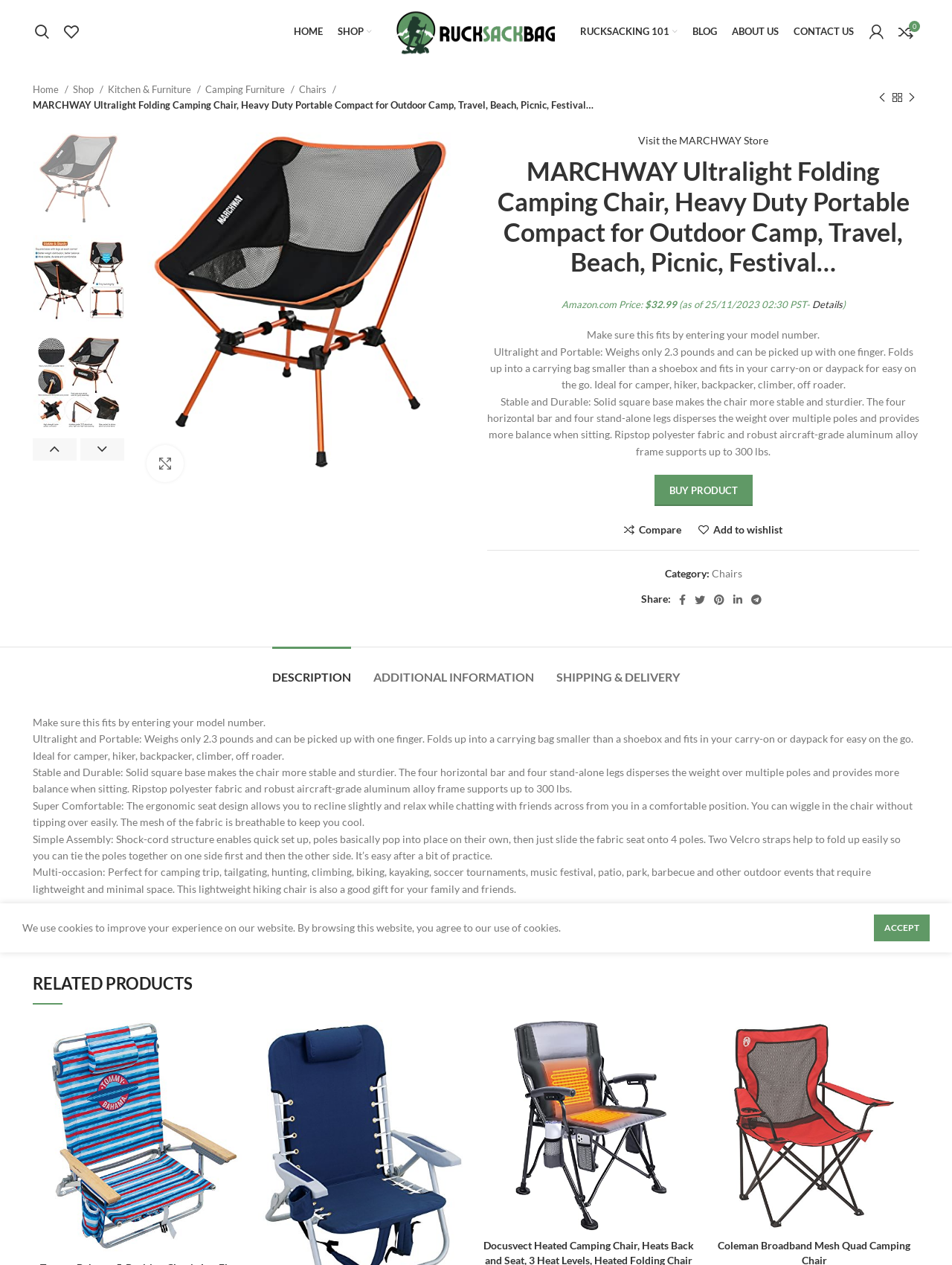Identify the bounding box of the HTML element described here: "Visit the MARCHWAY Store". Provide the coordinates as four float numbers between 0 and 1: [left, top, right, bottom].

[0.67, 0.104, 0.807, 0.118]